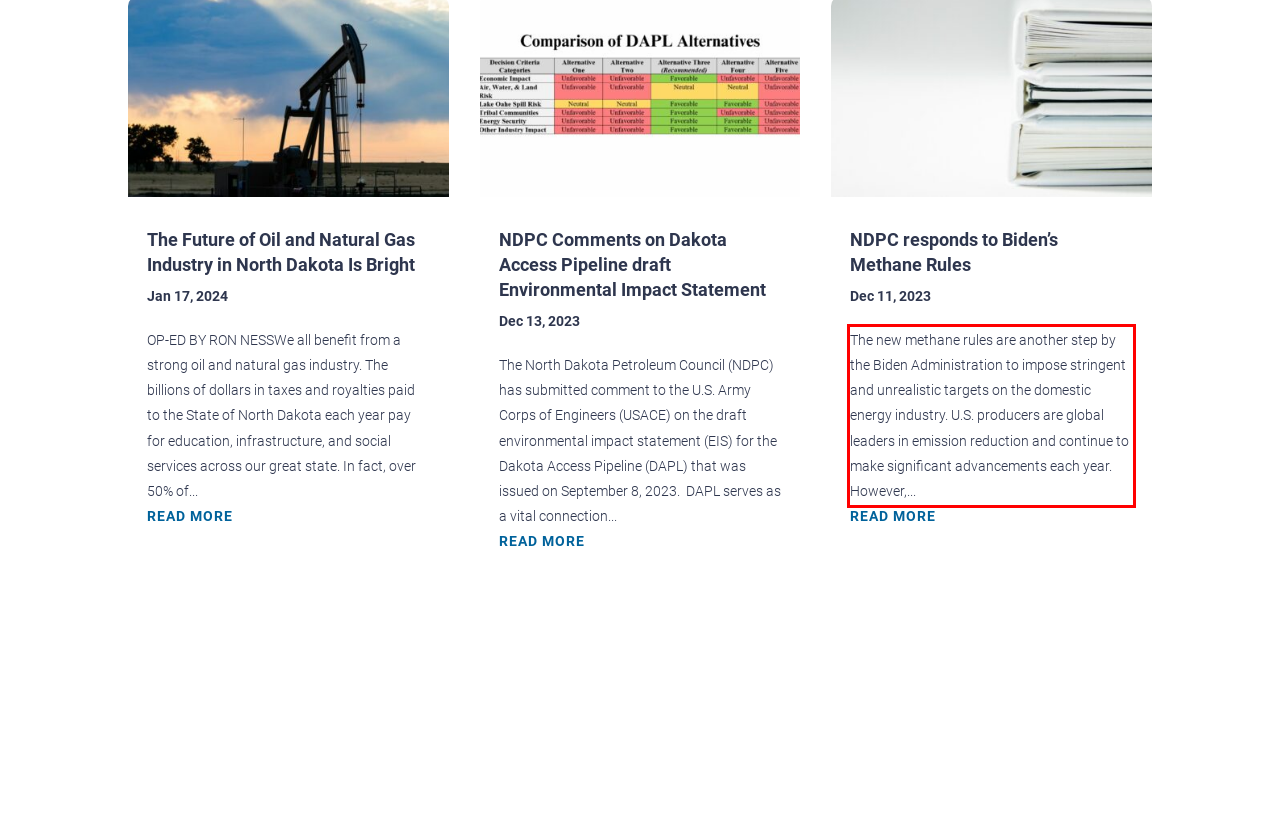Please identify the text within the red rectangular bounding box in the provided webpage screenshot.

The new methane rules are another step by the Biden Administration to impose stringent and unrealistic targets on the domestic energy industry. U.S. producers are global leaders in emission reduction and continue to make significant advancements each year. However,...